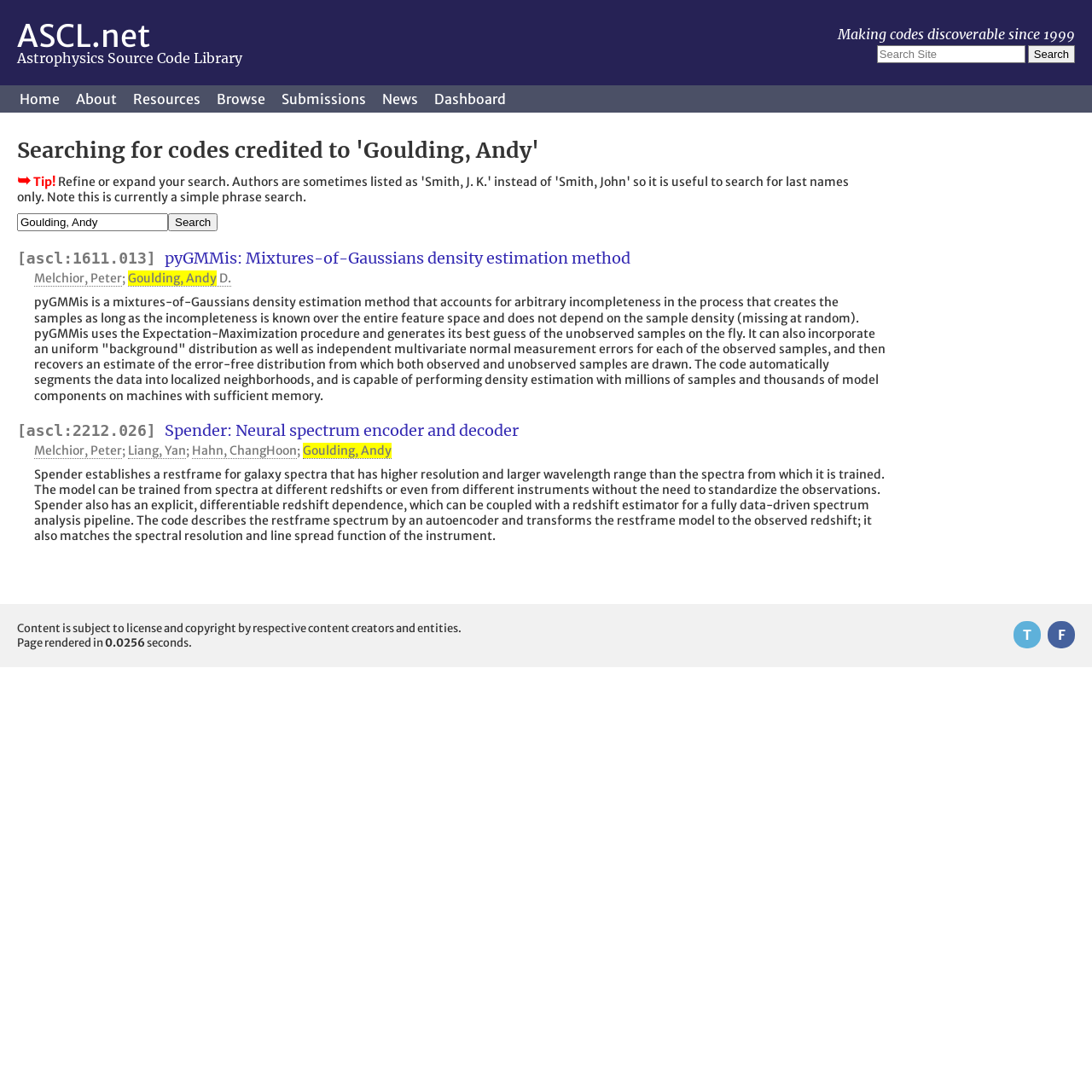Explain the webpage in detail.

The webpage is a search result page for the Astrophysics Source Code Library (ASCL.net) with a focus on codes credited to 'Goulding, Andy'. At the top, there is a heading with the website's name, followed by a subtitle describing the website's purpose. Below this, there is a search bar with a "Search" button and a series of links to different sections of the website, including "Home", "About", "Resources", "Browse", "Submissions", "News", and "Dashboard".

The main content of the page is a list of search results, with each result consisting of a code title, a description, and a list of authors. The first result is for "pyGMMis: Mixtures-of-Gaussians density estimation method", which has a description that explains the method's capabilities and a list of authors including Melchior, Peter, and Goulding, Andy D. The second result is for "Spender: Neural spectrum encoder and decoder", which also has a description and a list of authors including Melchior, Peter, Liang, Yan, Hahn, ChangHoon, and Goulding, Andy.

At the bottom of the page, there are links to social media platforms, a copyright notice, and information about the page's rendering time.